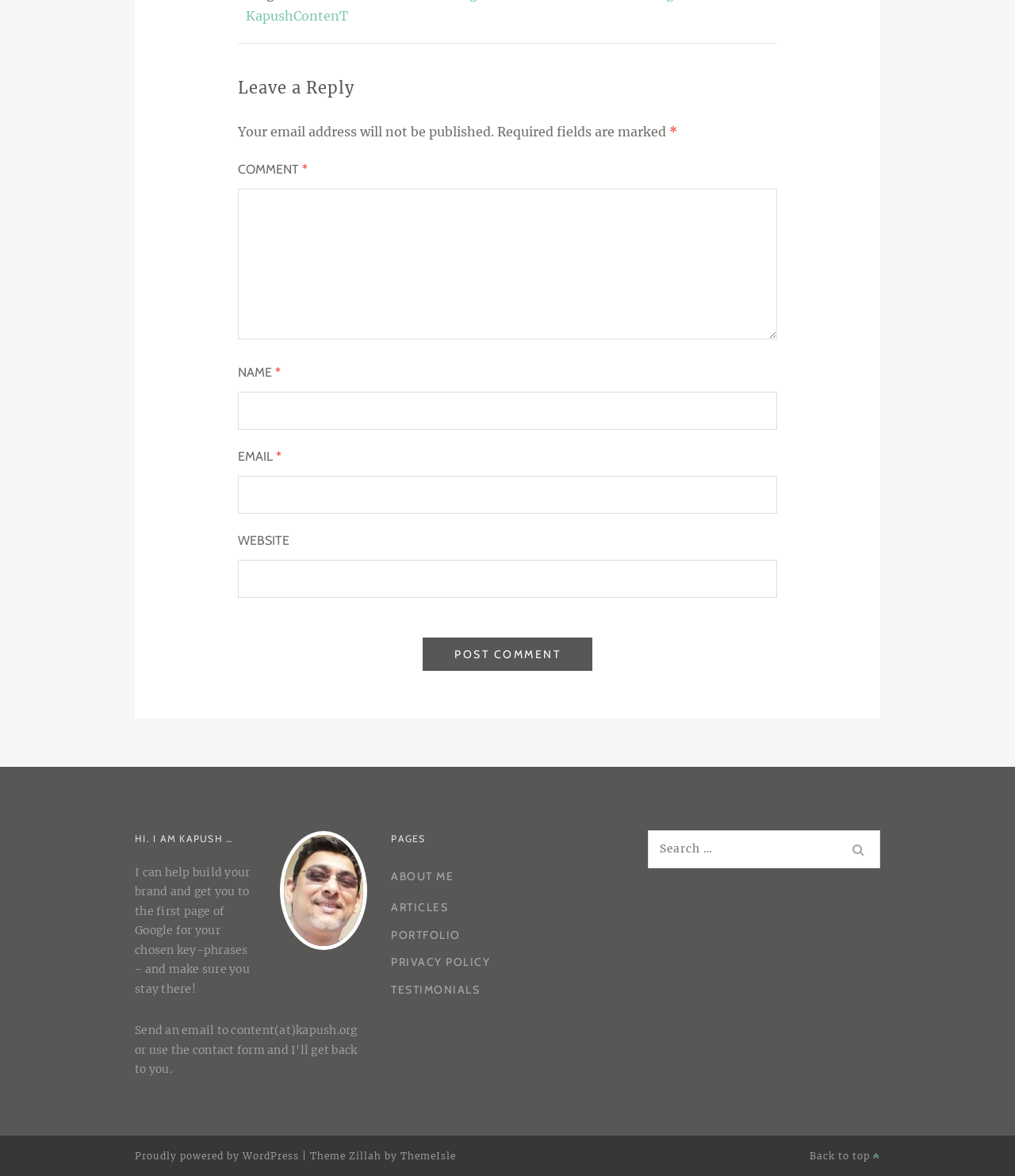What is the profession of the person mentioned on the webpage? Based on the screenshot, please respond with a single word or phrase.

Brand builder